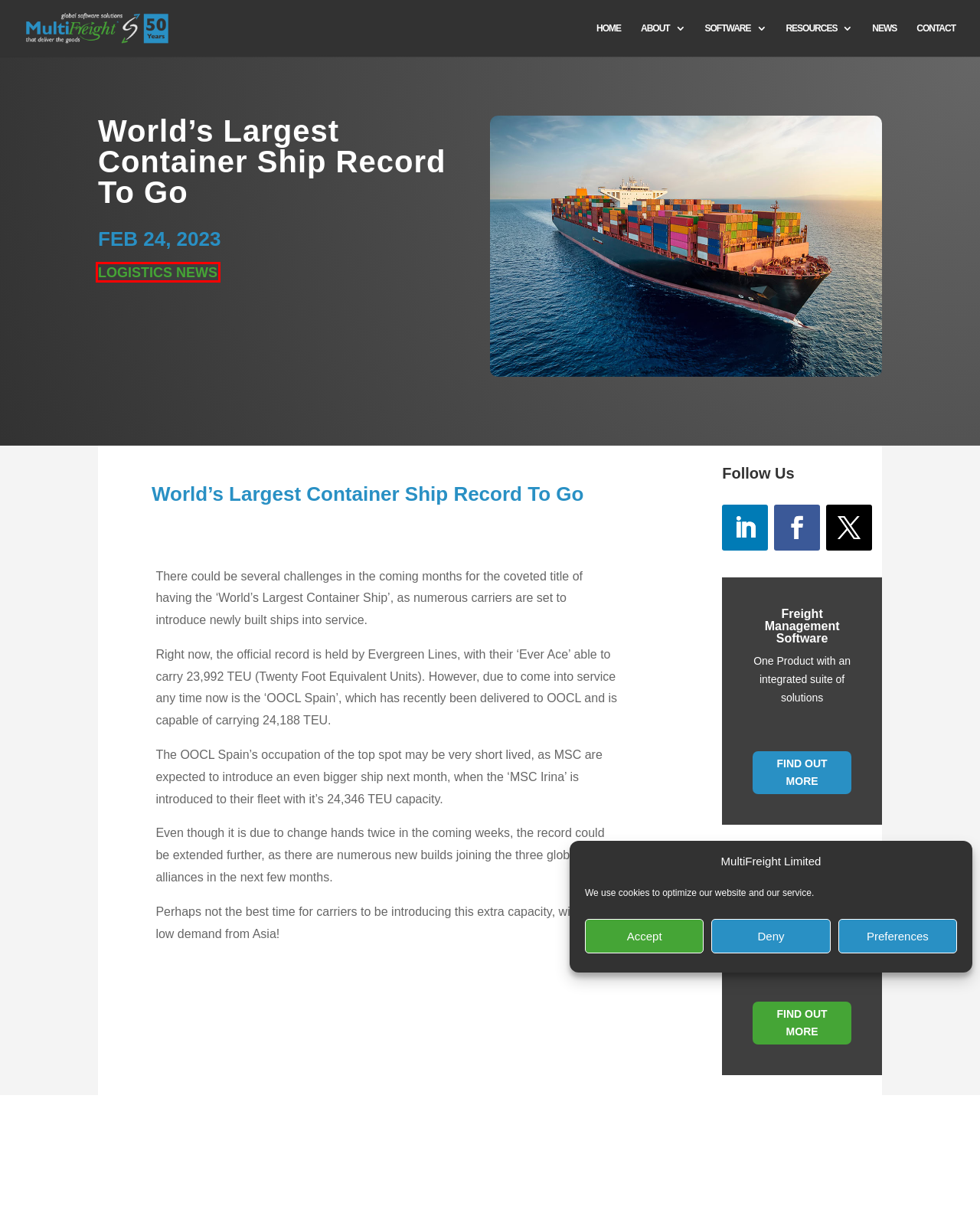You are presented with a screenshot of a webpage containing a red bounding box around an element. Determine which webpage description best describes the new webpage after clicking on the highlighted element. Here are the candidates:
A. Come Visit Us At This Year’s Multimodal Exhibition - MultiFreight
B. Latest News - Freight Management Software - MultiFreight
C. MultiFreight - Software that empowers freight and logistics
D. About Us - Freight Management Software - MultiFreight
E. Category: Logistics News - MultiFreight
F. One Stop Shop for Freight Management Software - MultiFreight
G. Contact Us - Freight Management Software - MultiFreight
H. Customs Software - Freight Management Software - MultiFreight

E